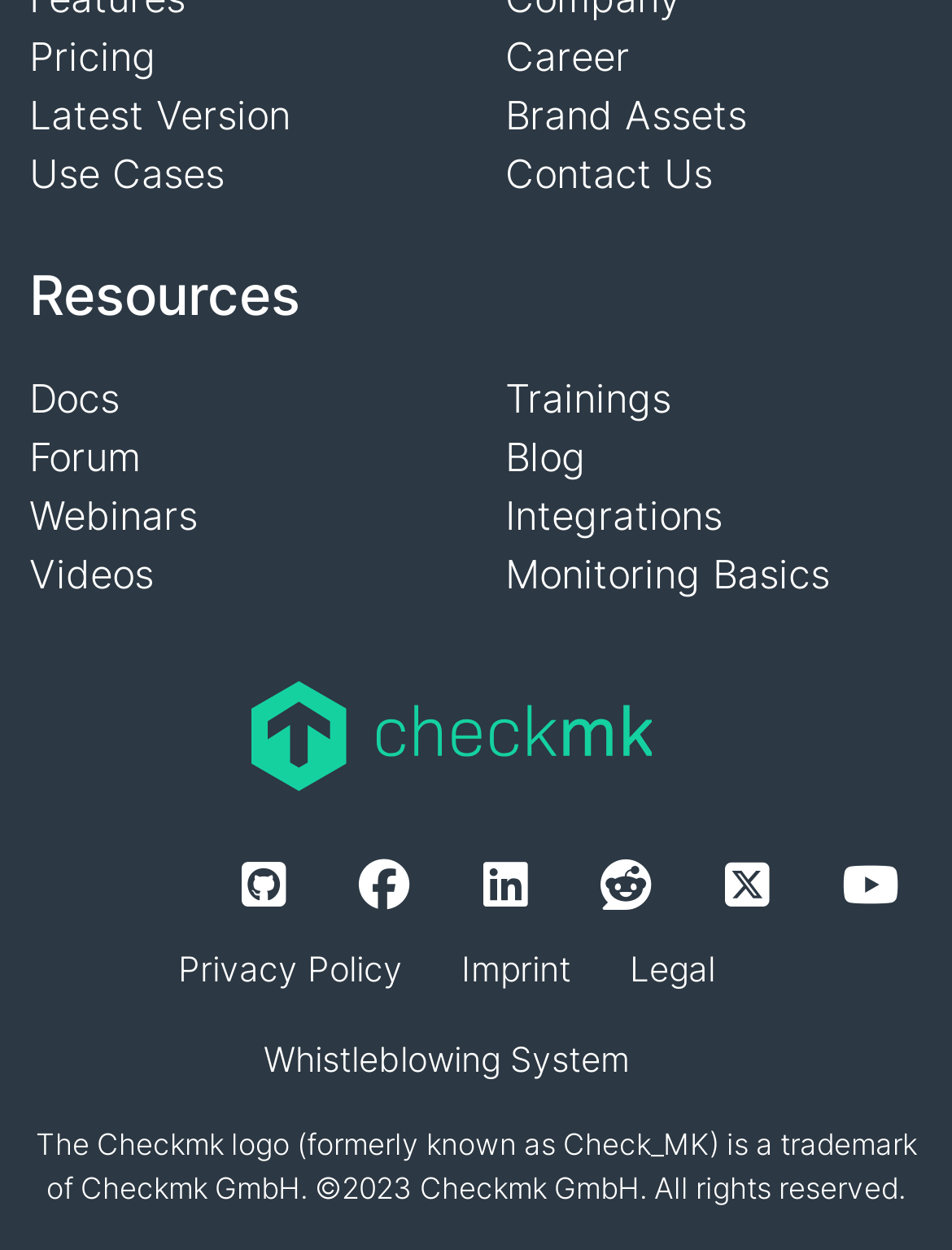For the given element description aria-label="Facebook", determine the bounding box coordinates of the UI element. The coordinates should follow the format (top-left x, top-left y, bottom-right x, bottom-right y) and be within the range of 0 to 1.

[0.377, 0.684, 0.431, 0.733]